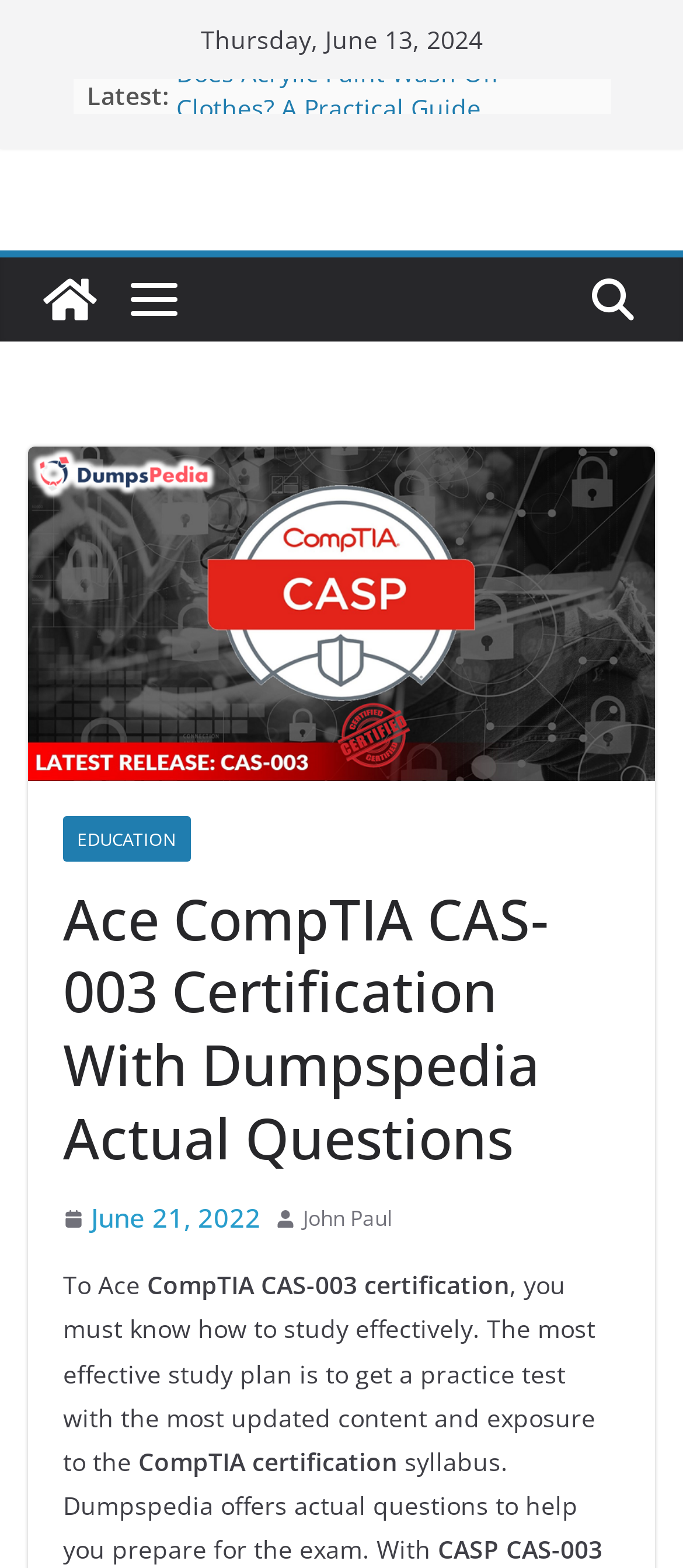Please indicate the bounding box coordinates for the clickable area to complete the following task: "Click on 'John Paul'". The coordinates should be specified as four float numbers between 0 and 1, i.e., [left, top, right, bottom].

[0.444, 0.765, 0.574, 0.789]